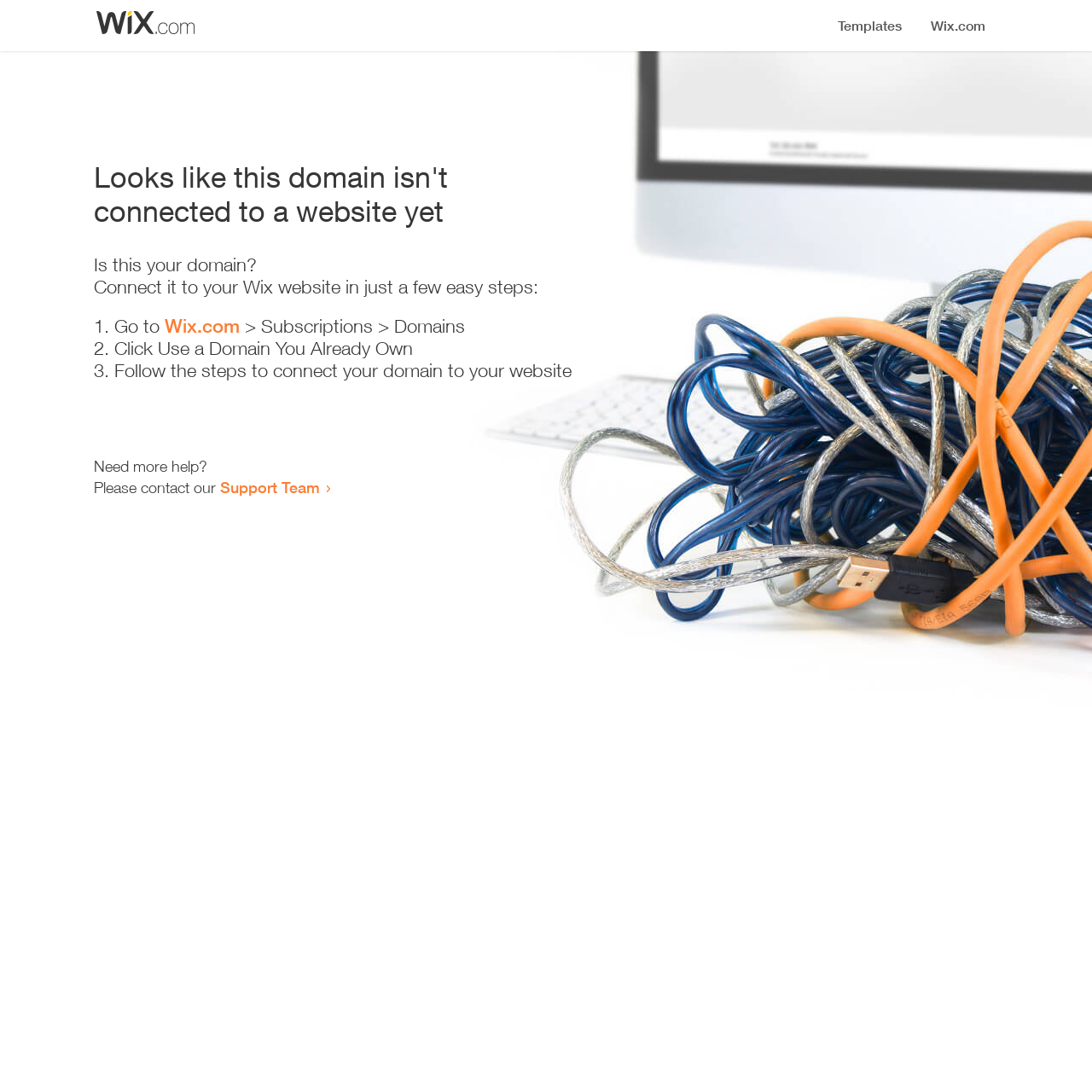What is the current state of the website?
Answer the question with a detailed and thorough explanation.

The meta description of the webpage is 'Error', which suggests that the website is currently in an error state. This is further supported by the heading 'Looks like this domain isn't connected to a website yet'.